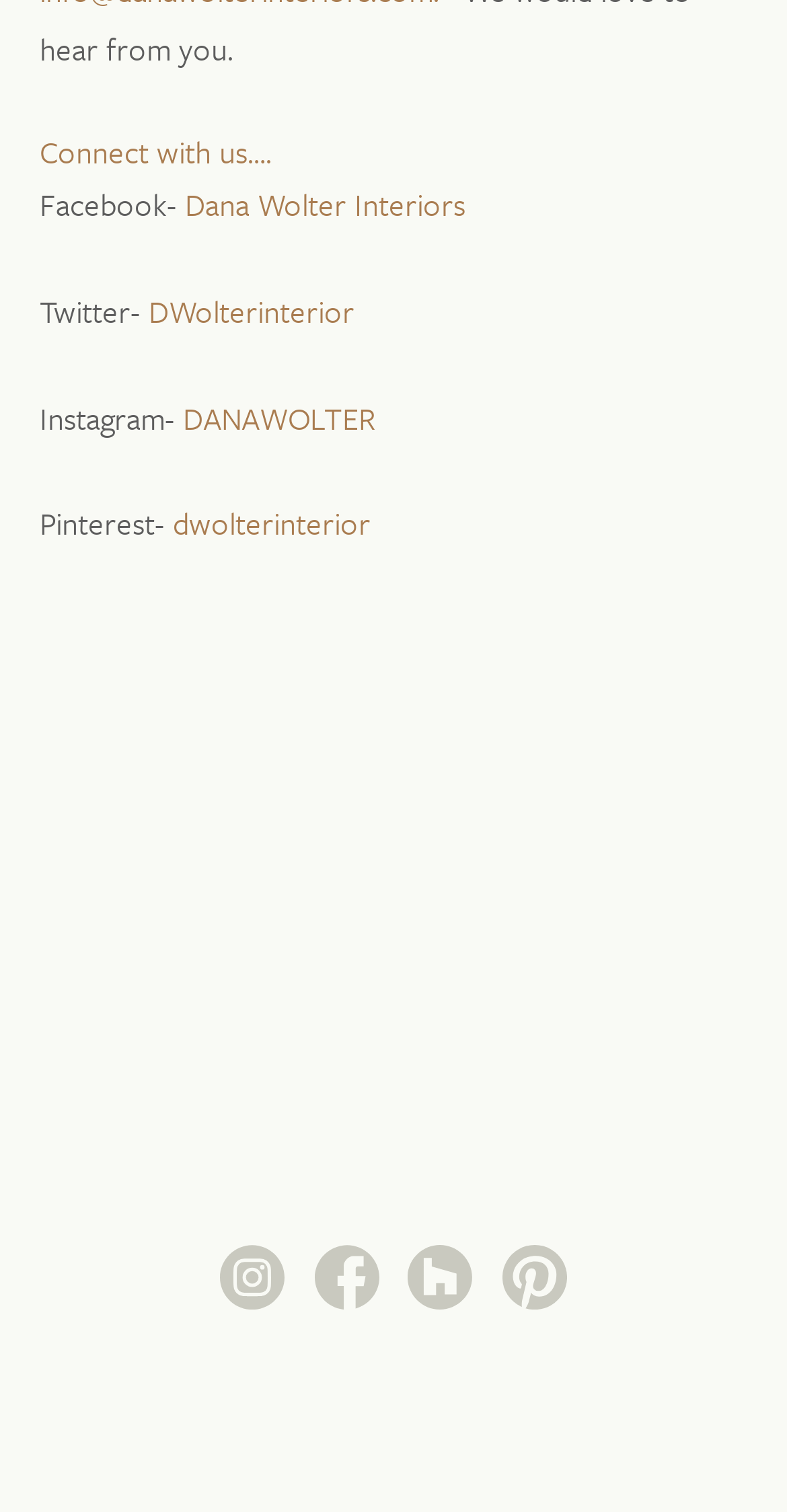Please identify the bounding box coordinates for the region that you need to click to follow this instruction: "Explore dwolterinterior on Pinterest".

[0.219, 0.331, 0.471, 0.361]